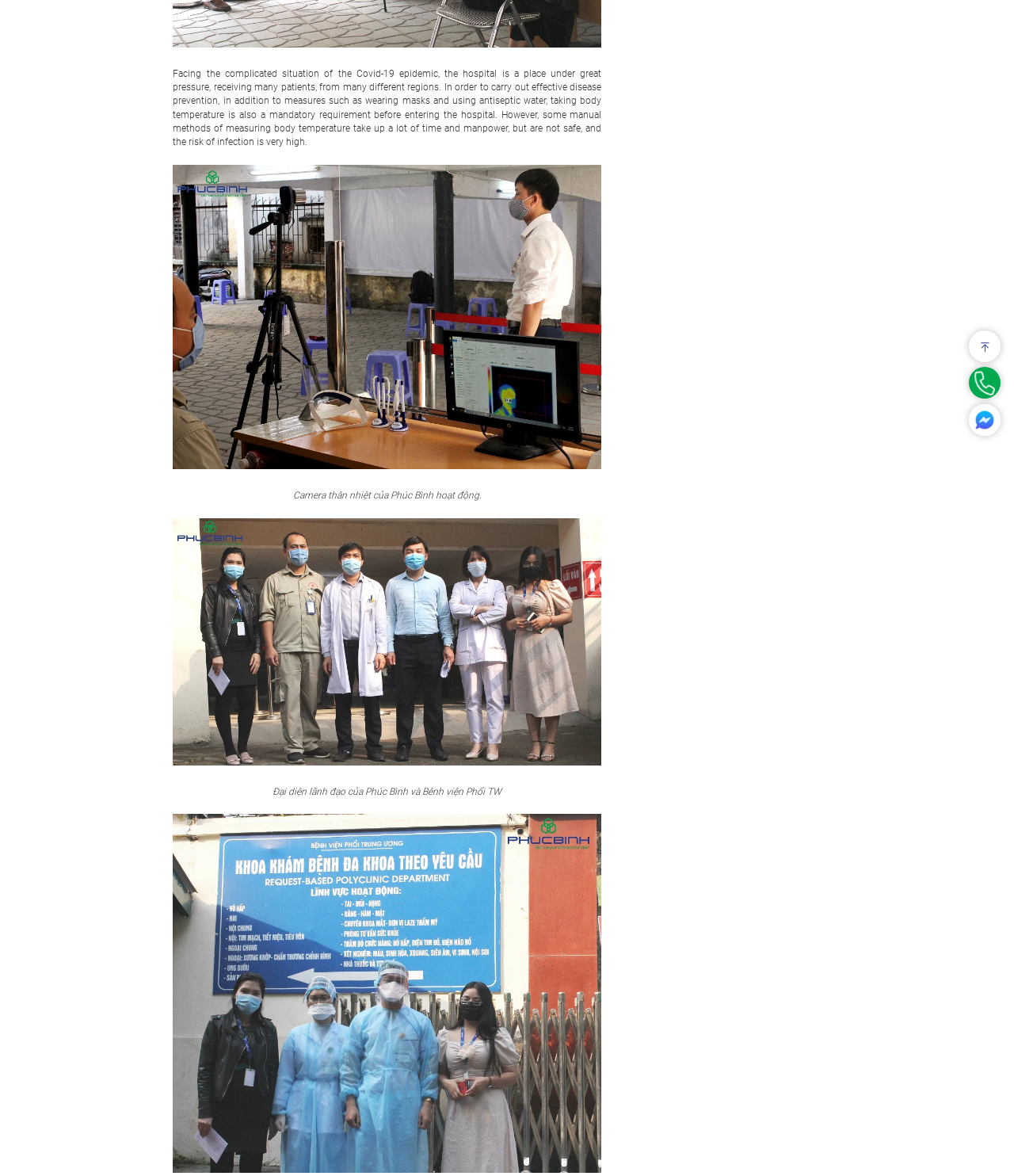Locate the bounding box of the UI element described in the following text: "alt="Group 6"".

[0.262, 0.388, 0.283, 0.406]